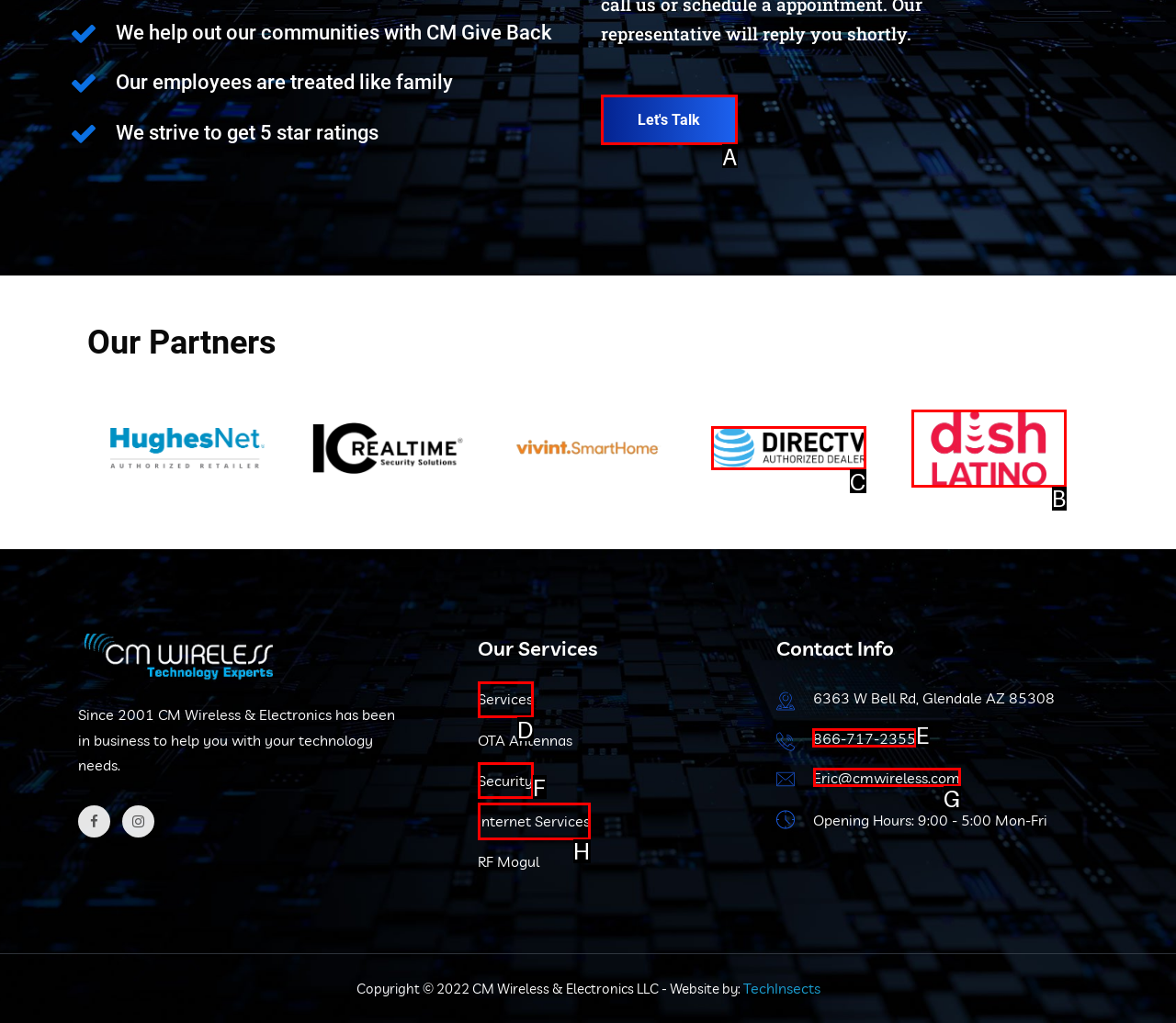Point out the letter of the HTML element you should click on to execute the task: Contact via phone number '866-717-2355'
Reply with the letter from the given options.

E